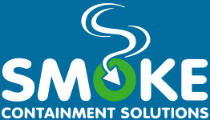Describe the scene in the image with detailed observations.

The image features the logo of Smoke Containment Solutions, prominently displayed against a vibrant blue background. The logo showcases the word "SMOKE" in large, bold, white letters, with the letter "O" creatively represented by a green circle that contains a downward-pointing arrow, symbolizing containment. Above the word "SMOKE," stylized wisps of smoke swirl gracefully, enhancing the theme of smoke management. Below "SMOKE," the phrase "CONTAINMENT SOLUTIONS" is rendered in simpler white lettering, emphasizing the company's focus on providing effective solutions for smoke containment. This logo effectively communicates the company's mission and identity in the industry.